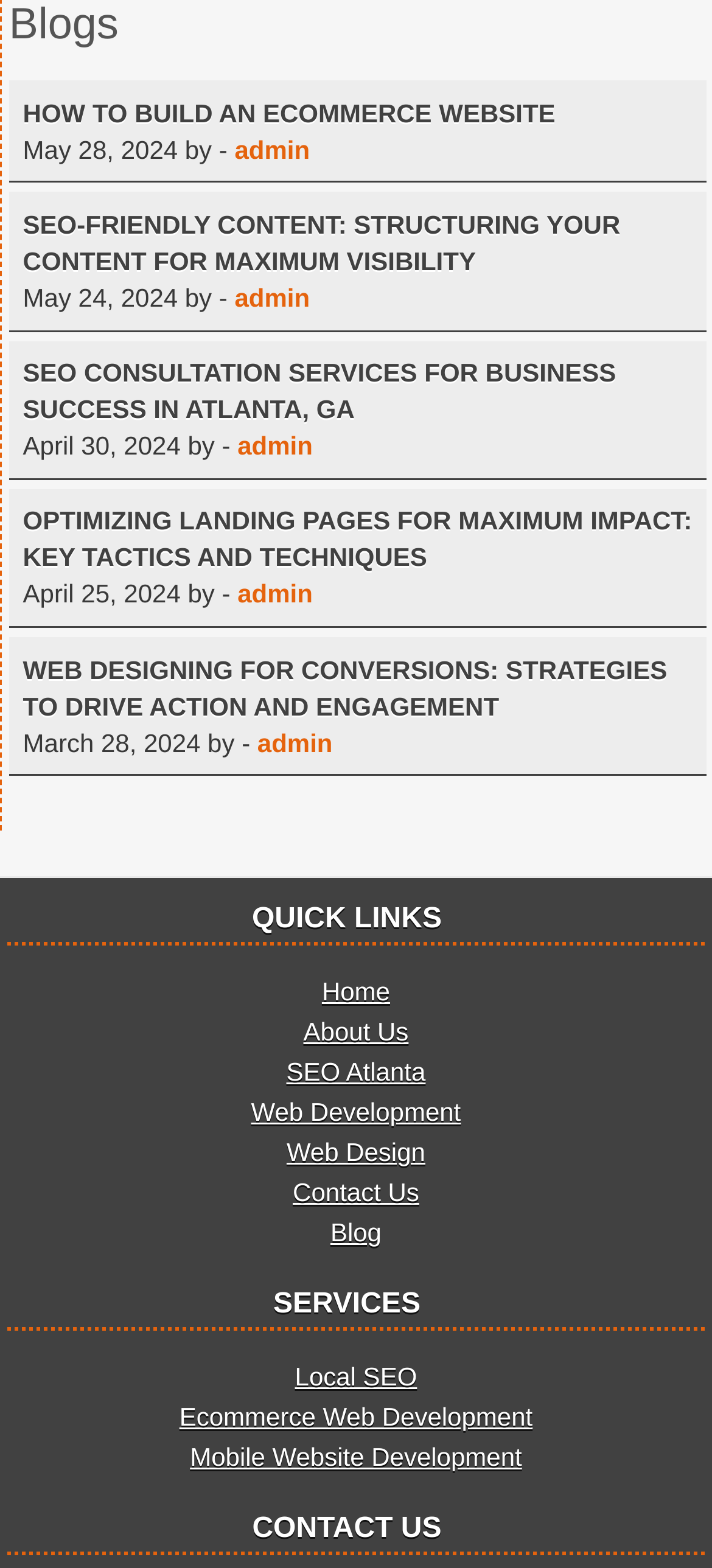Show the bounding box coordinates for the HTML element as described: "Mobile Website Development".

[0.267, 0.92, 0.733, 0.939]